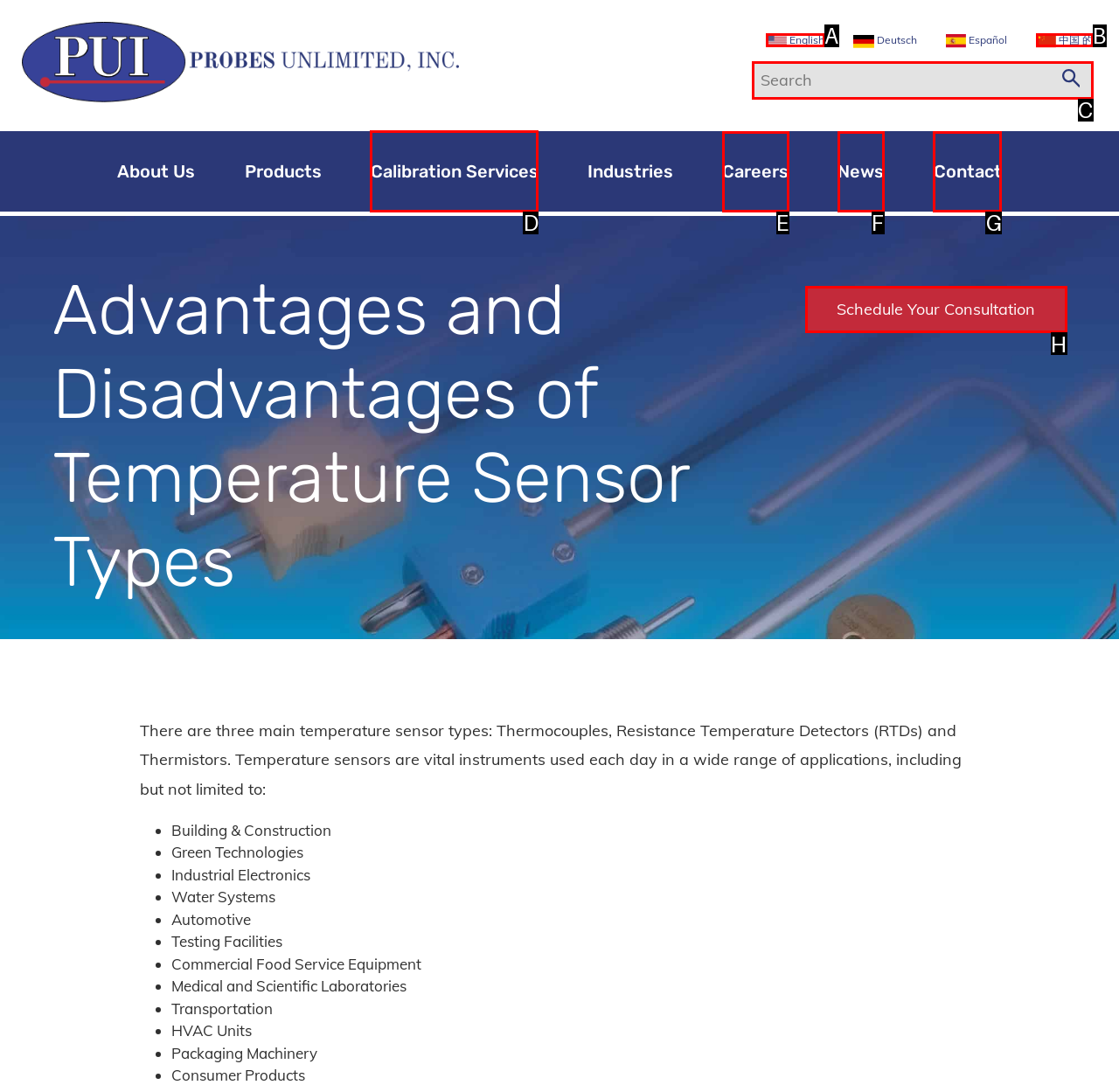For the task: Learn about calibration services, specify the letter of the option that should be clicked. Answer with the letter only.

D